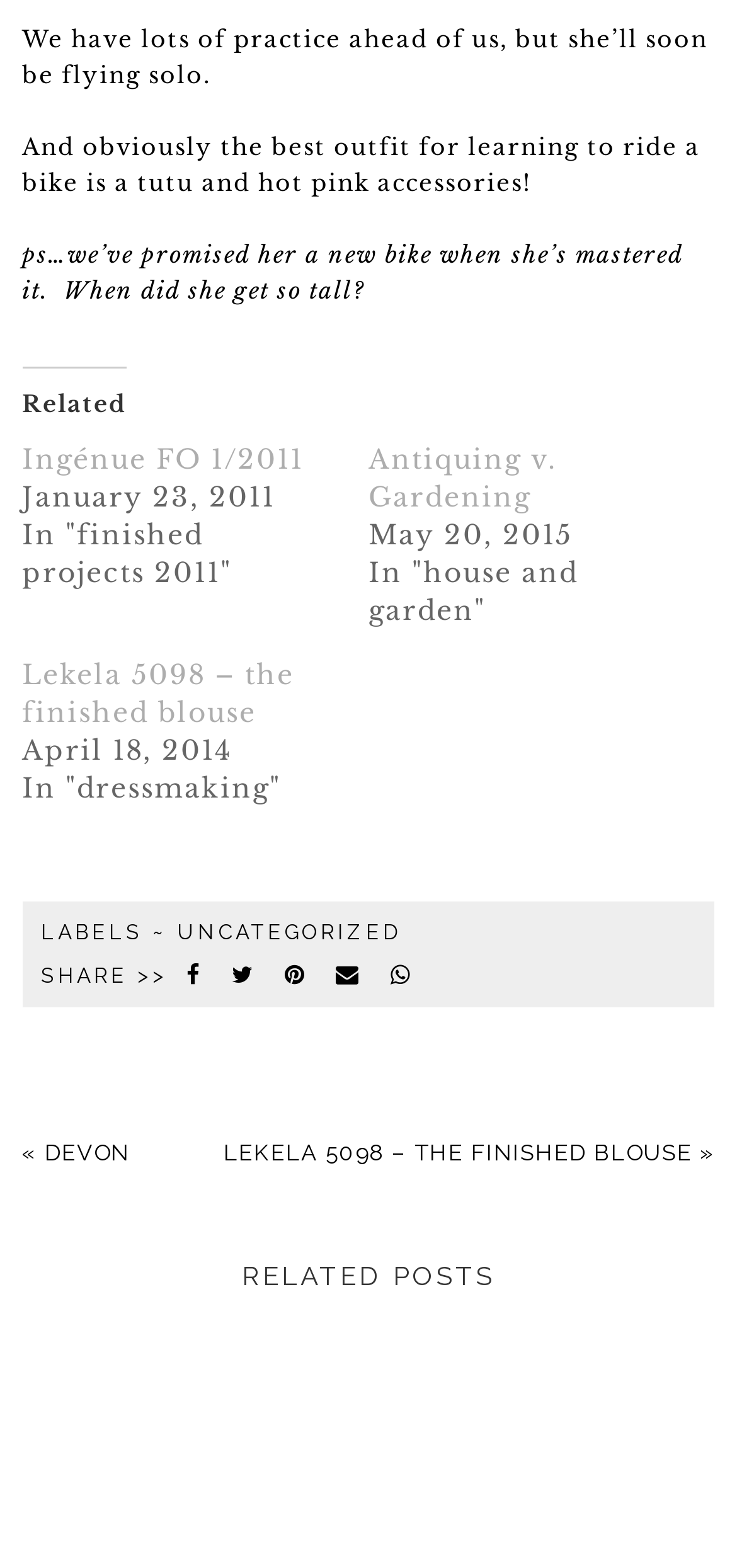Can you specify the bounding box coordinates of the area that needs to be clicked to fulfill the following instruction: "Click the link to view the post 'LEKELA 5098 – THE FINISHED BLOUSE'"?

[0.303, 0.727, 0.939, 0.744]